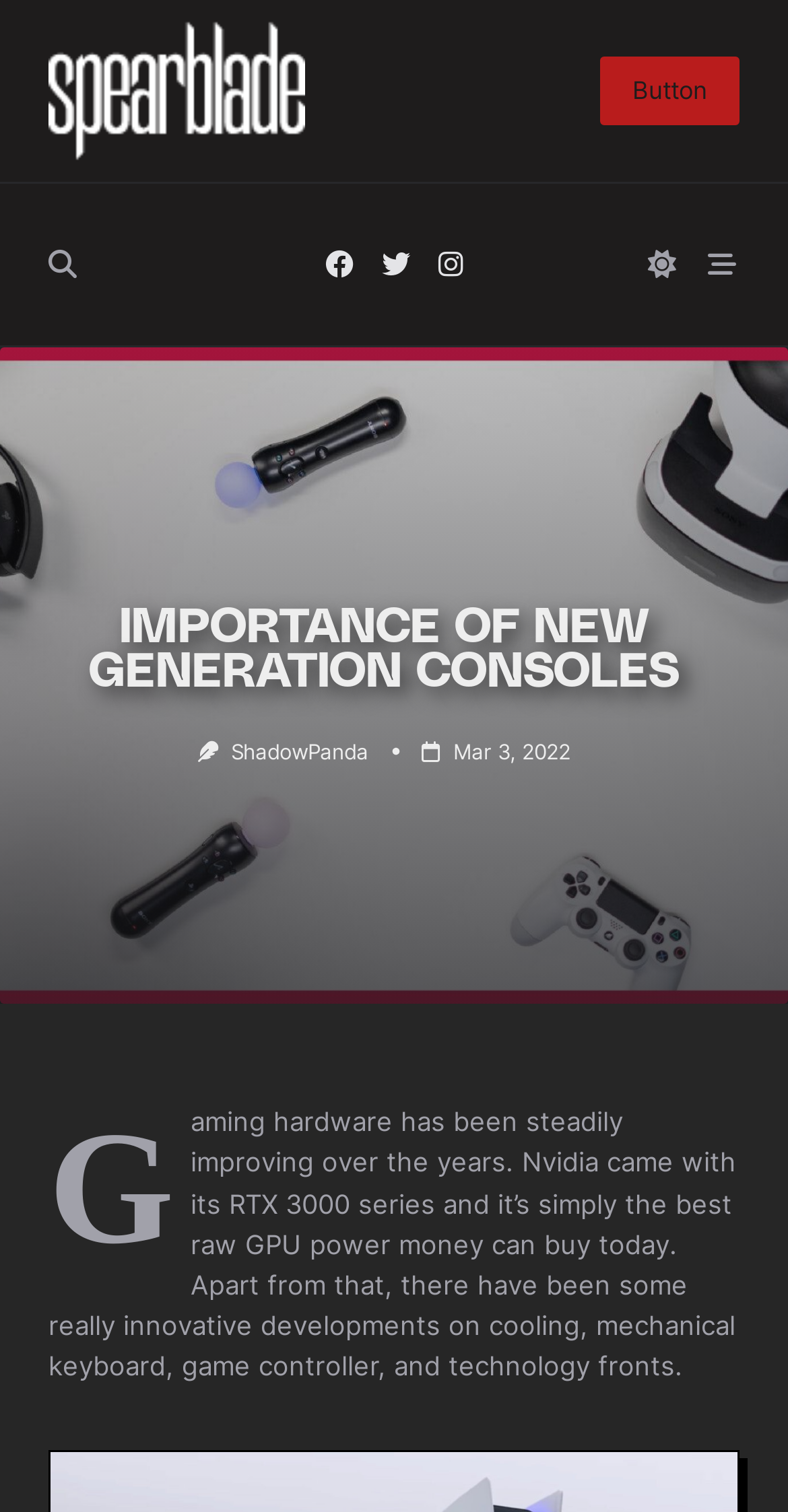Using the description: "Worthy Christian Books", determine the UI element's bounding box coordinates. Ensure the coordinates are in the format of four float numbers between 0 and 1, i.e., [left, top, right, bottom].

None